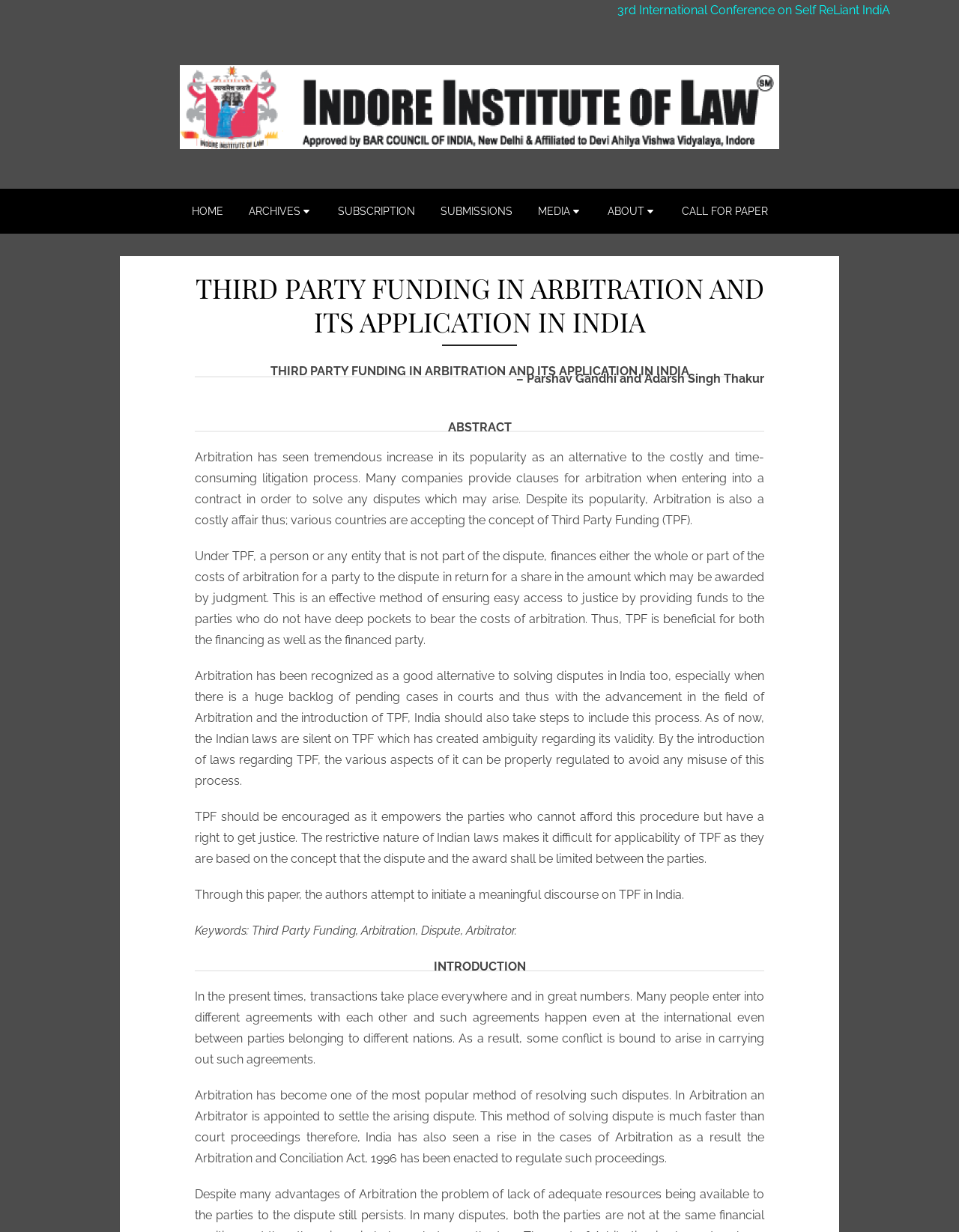Return the bounding box coordinates of the UI element that corresponds to this description: "Submissions". The coordinates must be given as four float numbers in the range of 0 and 1, [left, top, right, bottom].

[0.447, 0.156, 0.546, 0.187]